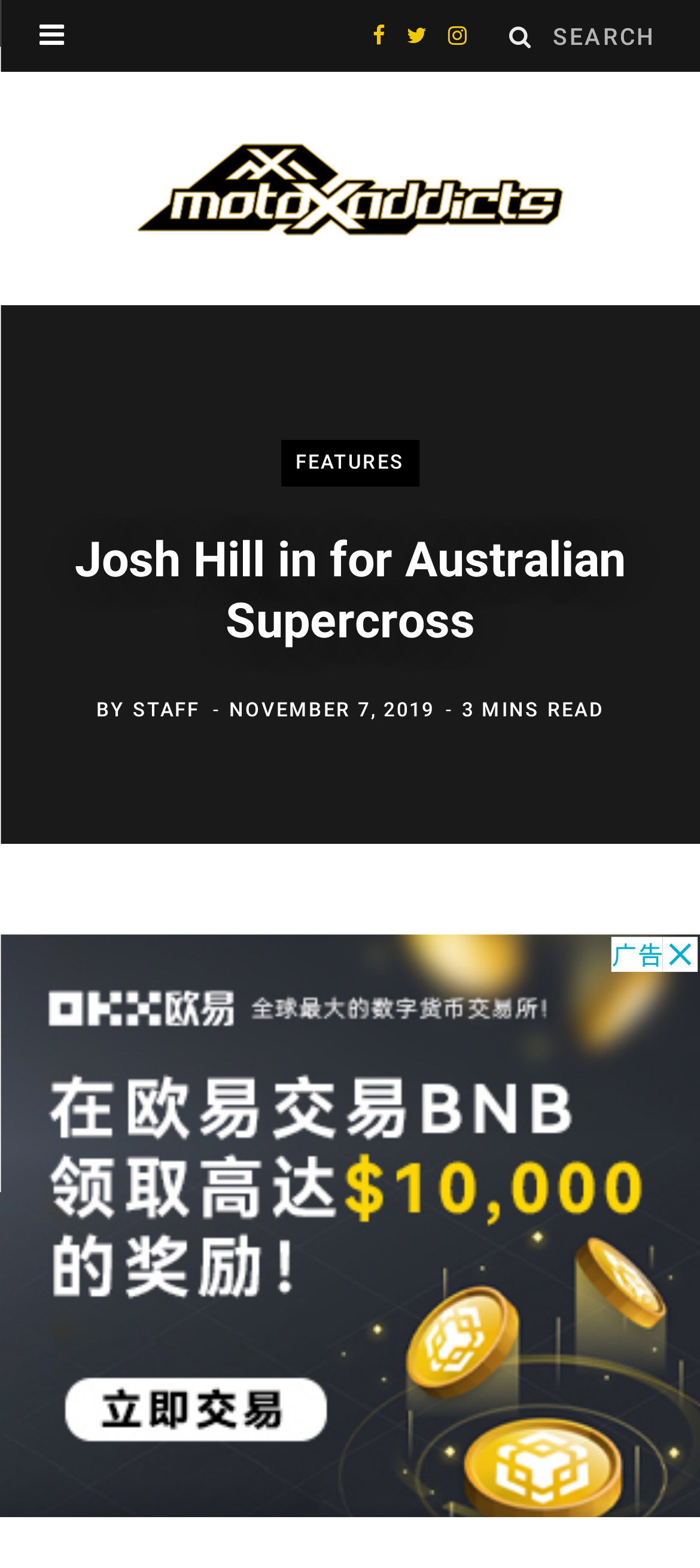Please identify the bounding box coordinates of the element on the webpage that should be clicked to follow this instruction: "Check Facebook page". The bounding box coordinates should be given as four float numbers between 0 and 1, formatted as [left, top, right, bottom].

[0.517, 0.0, 0.566, 0.046]